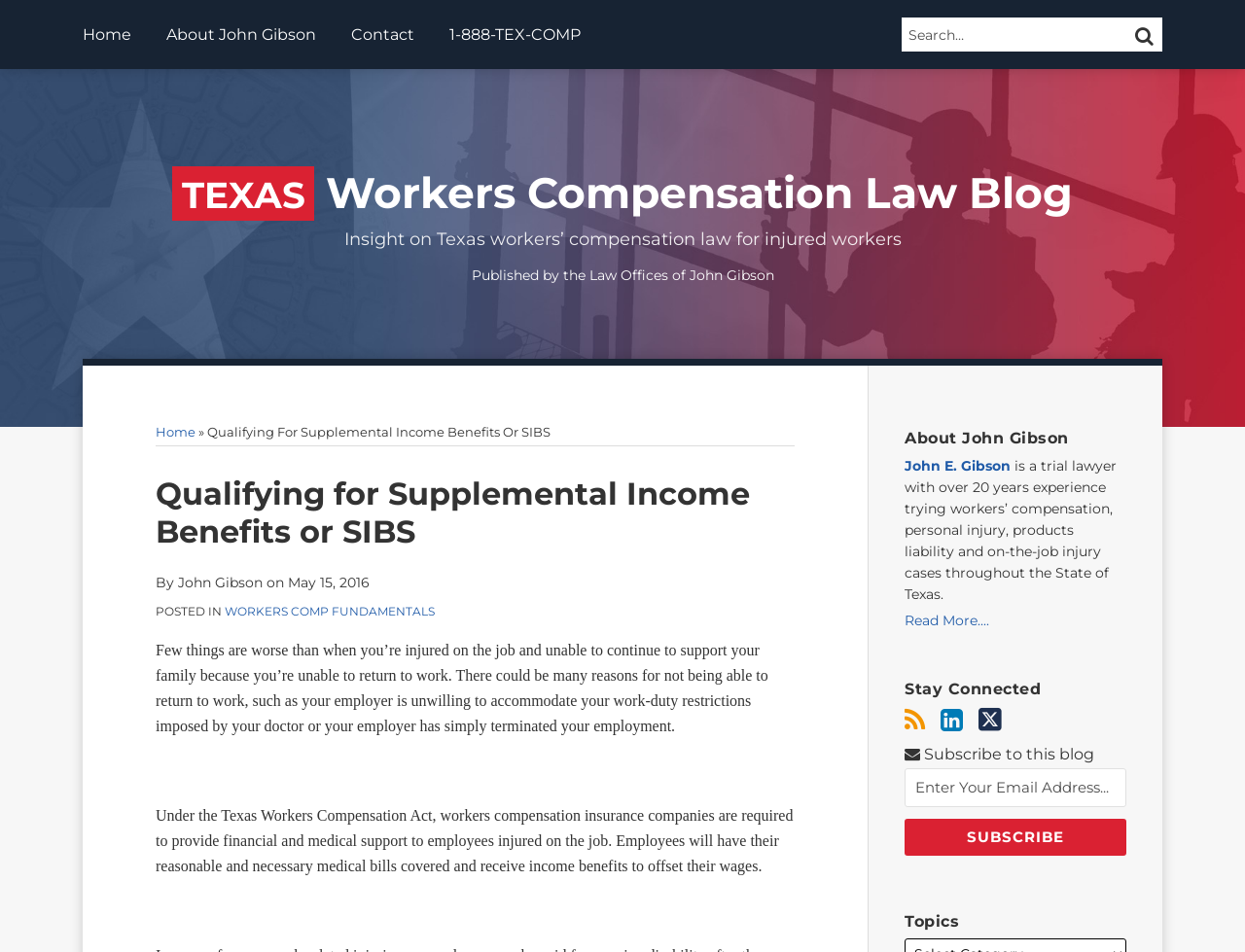Summarize the contents and layout of the webpage in detail.

This webpage is a blog post titled "Qualifying for Supplemental Income Benefits or SIBS" on the Texas Workers Compensation Law Blog. At the top, there is a navigation bar with links to "Home", "About John Gibson", "Contact", and a phone number "1-888-TEX-COMP". Next to the navigation bar, there is a search box with a "SEARCH" button.

Below the navigation bar, the blog title "TEXAS Workers Compensation Law Blog" is displayed prominently. A brief description of the blog, "Insight on Texas workers’ compensation law for injured workers", is written underneath.

The main content of the blog post starts with a heading "Qualifying for Supplemental Income Benefits or SIBS" followed by the author's name "John Gibson" and the publication date "May 15, 2016". The blog post discusses the importance of workers' compensation insurance in Texas, citing that employees who are injured on the job may be unable to return to work due to various reasons. It explains that under the Texas Workers Compensation Act, workers' compensation insurance companies are required to provide financial and medical support to employees injured on the job.

On the right side of the page, there is a section about the author, John Gibson, with a brief bio and a "Read More..." link. Below that, there are links to "Stay Connected" with the blog through RSS, LinkedIn, Twitter, and a subscription box.

At the bottom of the page, there is a section titled "Topics" and a section with a heading "About John Gibson" that contains a brief description of the author.